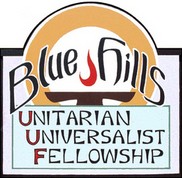What is the shape of the design element in the background?
Please respond to the question thoroughly and include all relevant details.

The logo incorporates a circular design element in the background, which features a flame motif that symbolizes warmth and community.